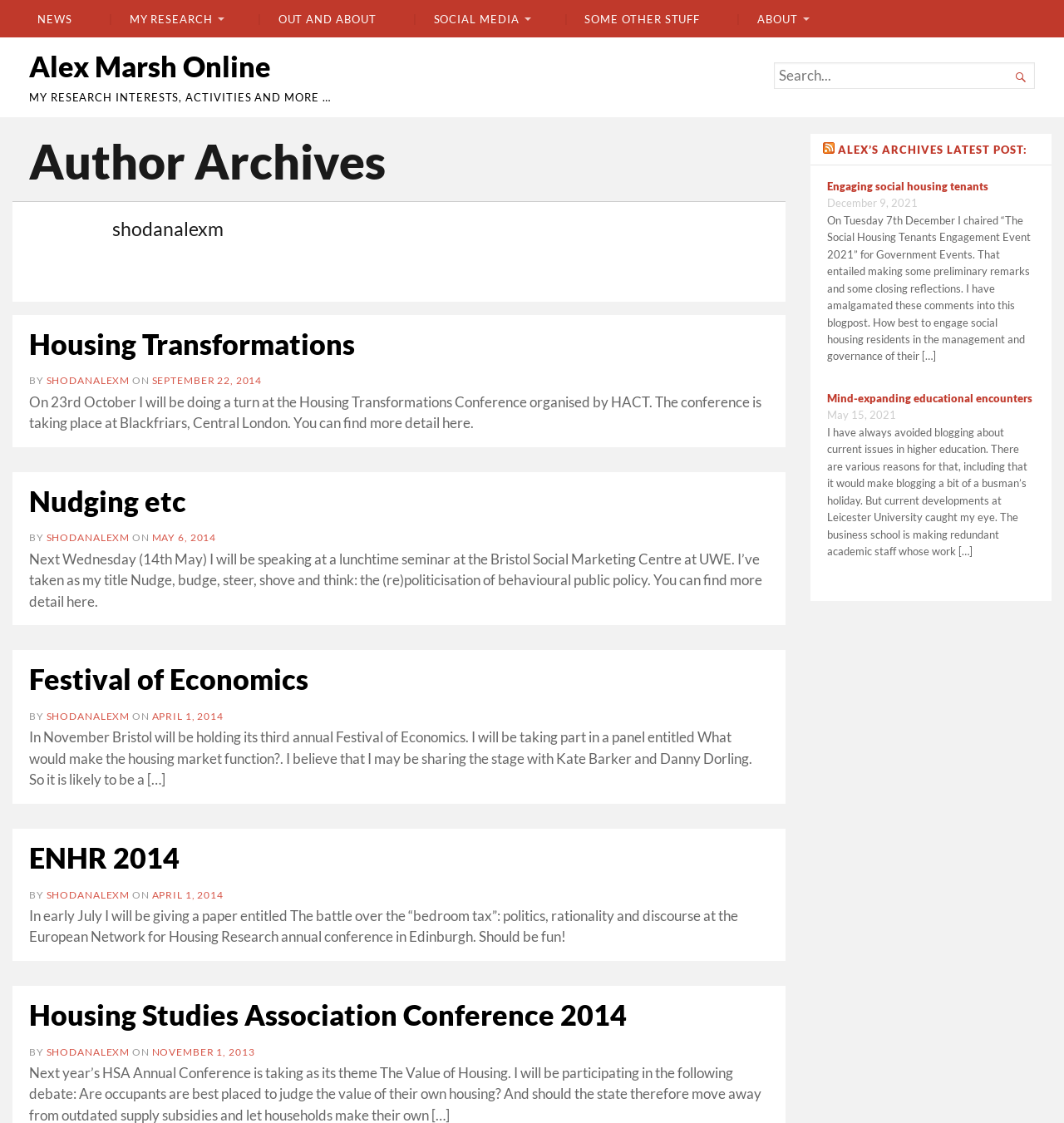Please determine and provide the text content of the webpage's heading.

Alex Marsh Online